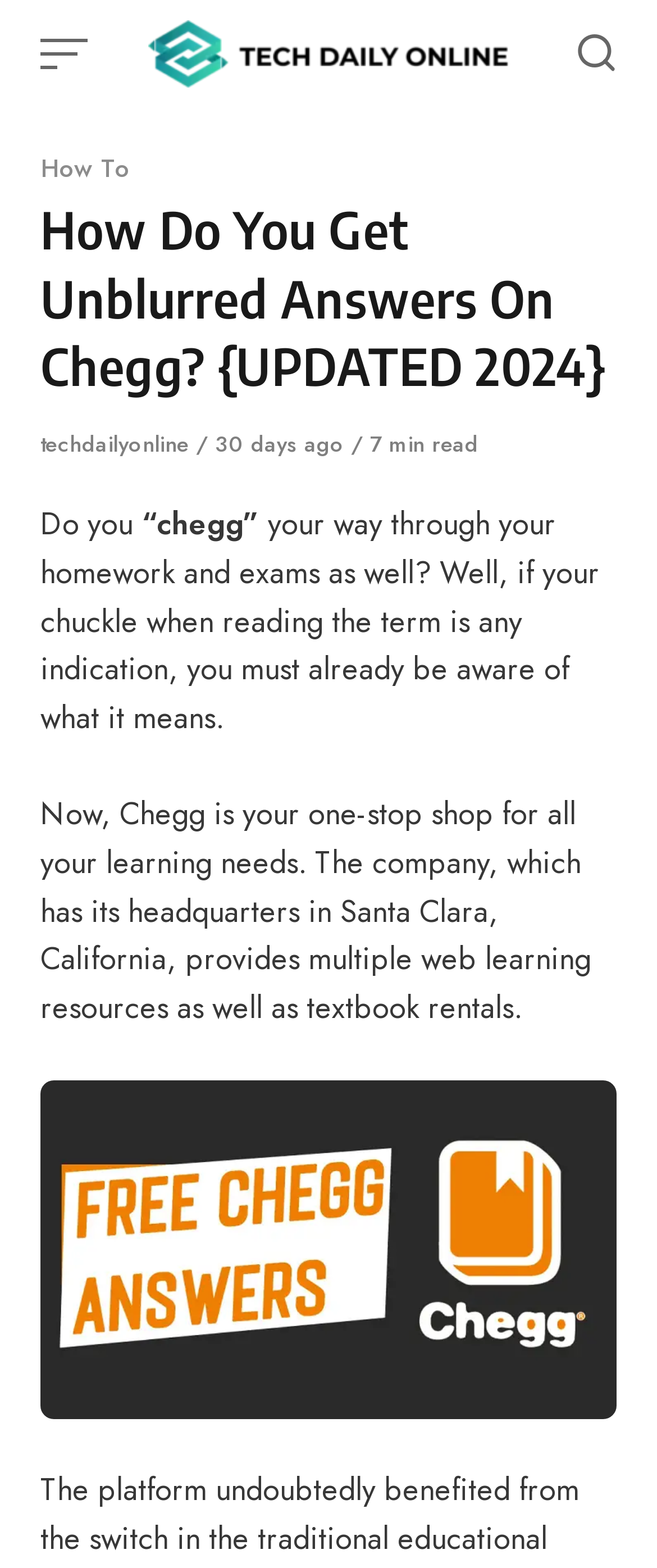What is the topic of the article?
Use the screenshot to answer the question with a single word or phrase.

How to get unblurred answers on Chegg